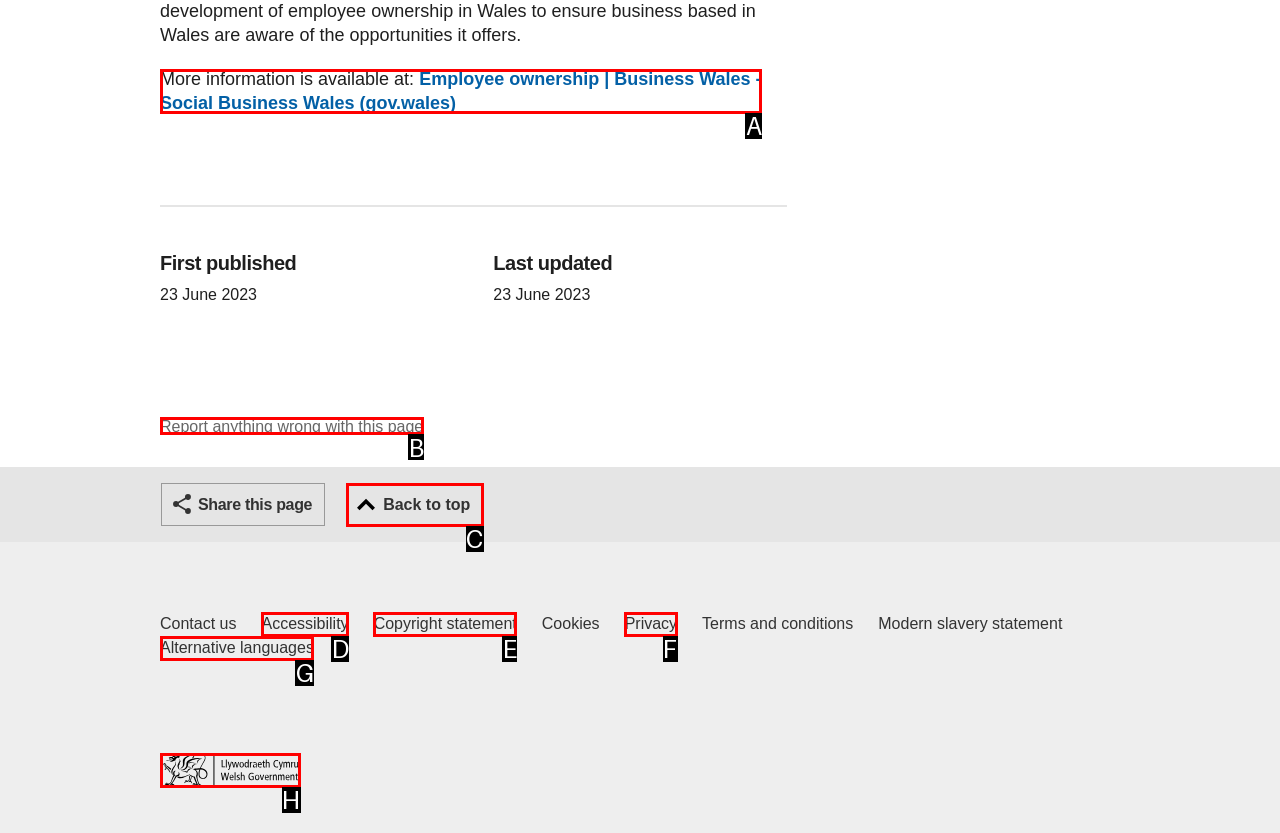Select the letter of the UI element you need to click to complete this task: Report anything wrong with this page.

B